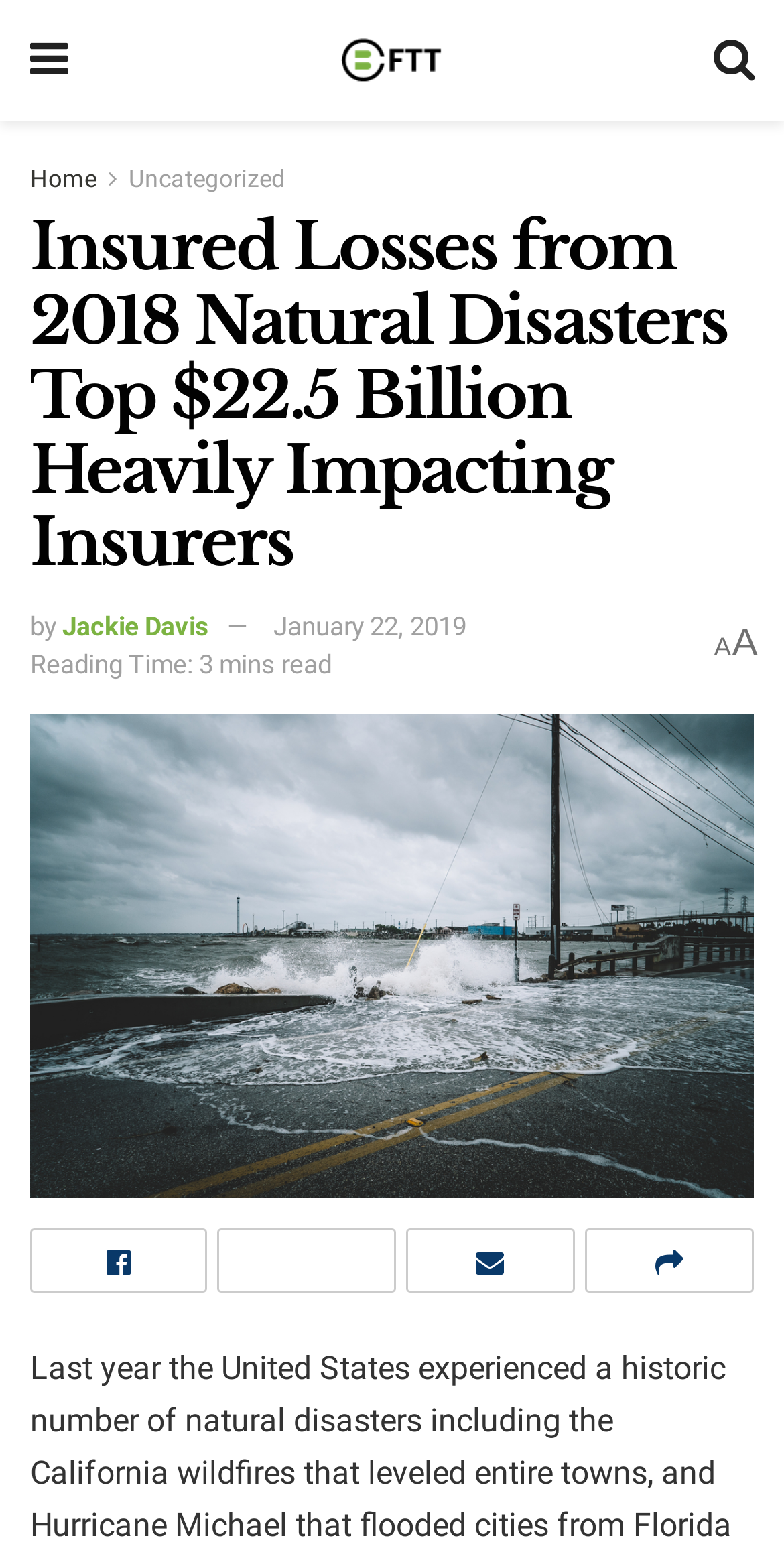Who is the author of the article?
Provide a well-explained and detailed answer to the question.

I found the author's name by looking at the link element with the text 'Jackie Davis' which is located near the date of the article, indicating that it is the author's name.